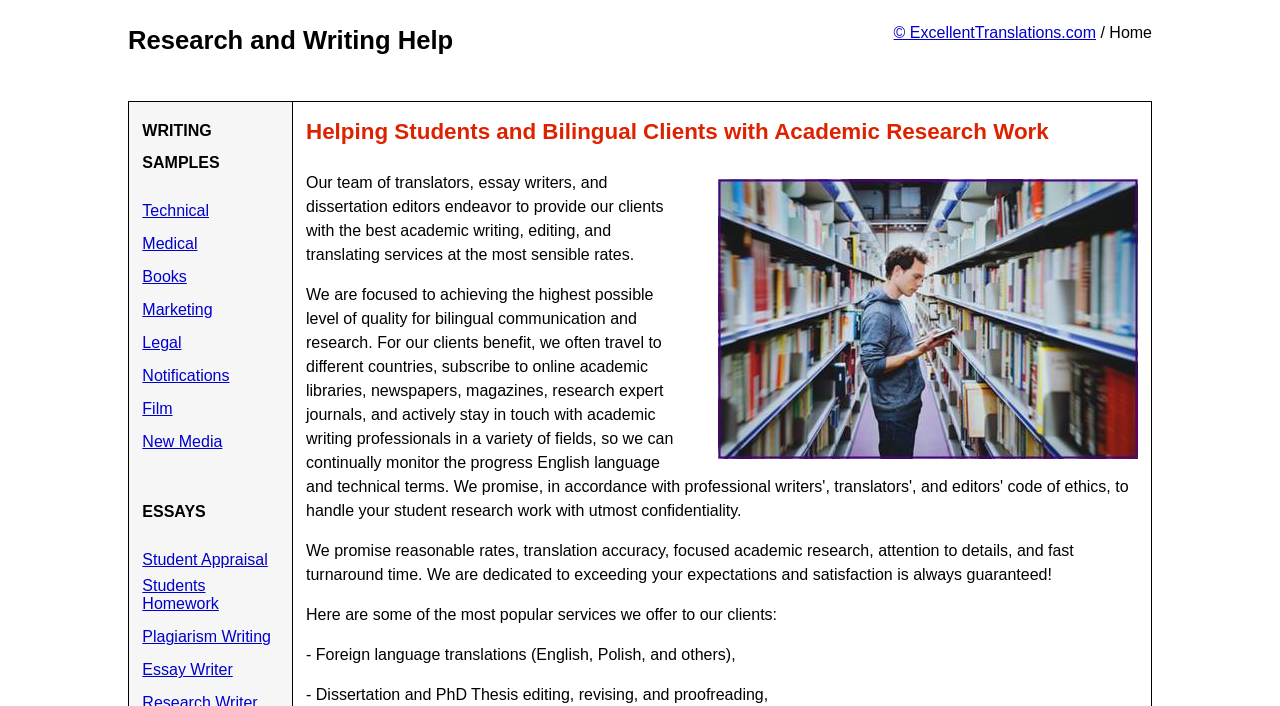Can you show the bounding box coordinates of the region to click on to complete the task described in the instruction: "Click on Technical writing samples"?

[0.111, 0.287, 0.163, 0.323]